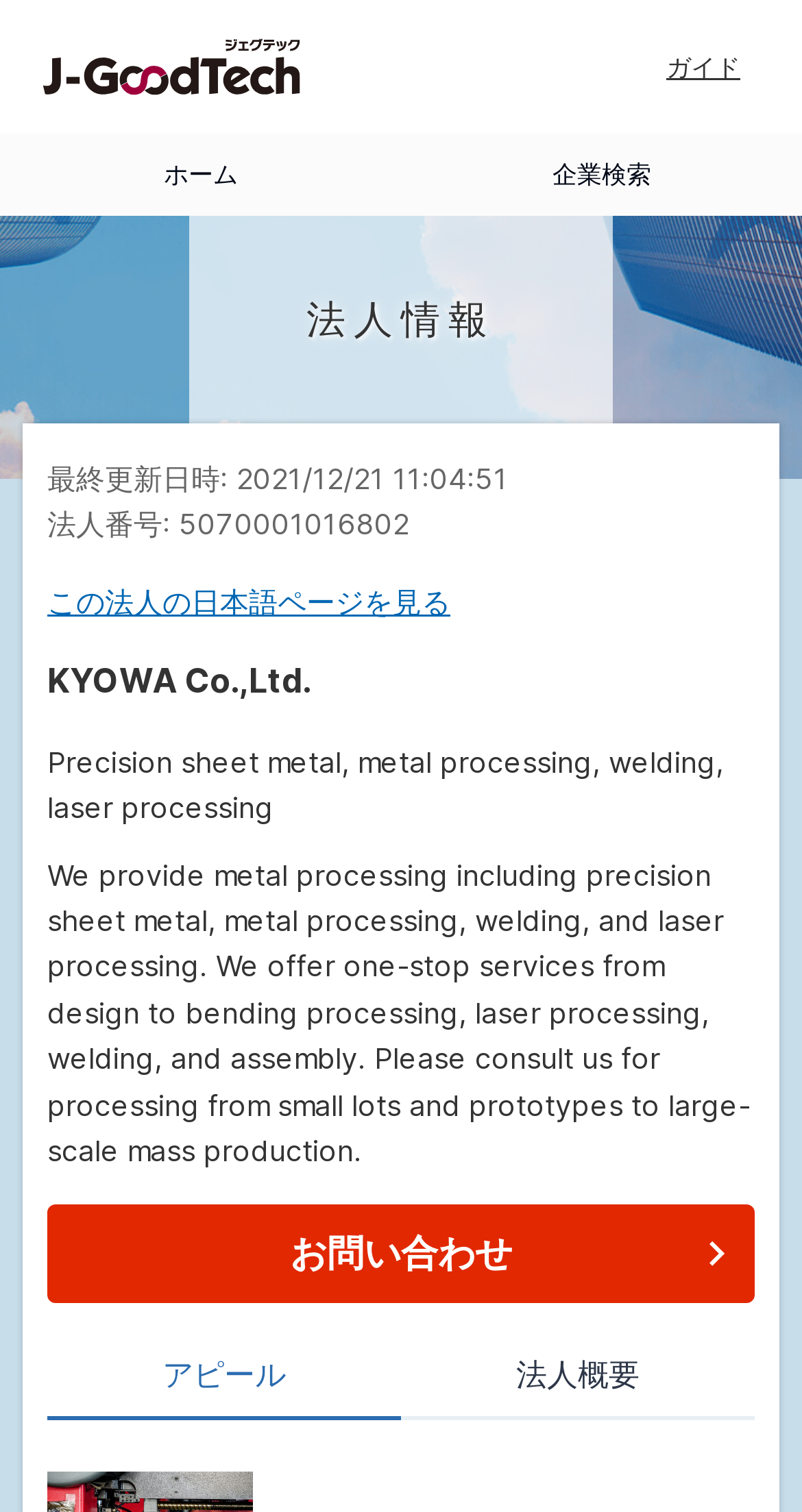When was the company information last updated?
Identify the answer in the screenshot and reply with a single word or phrase.

2021/12/21 11:04:51